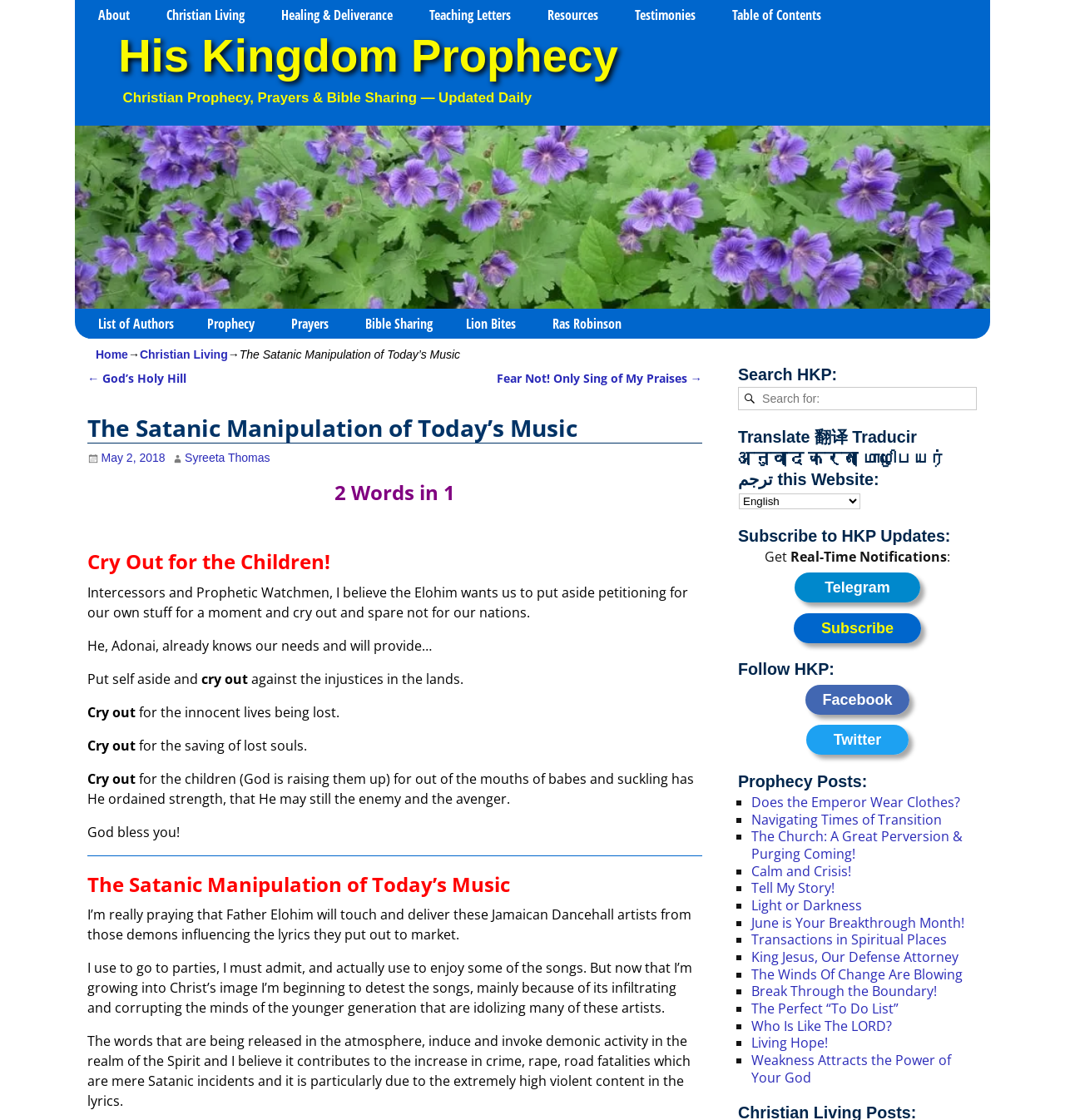Consider the image and give a detailed and elaborate answer to the question: 
What is the topic of the current post?

I found the answer by looking at the heading 'The Satanic Manipulation of Today’s Music' which is located at the top of the main content area, indicating that it is the topic of the current post.